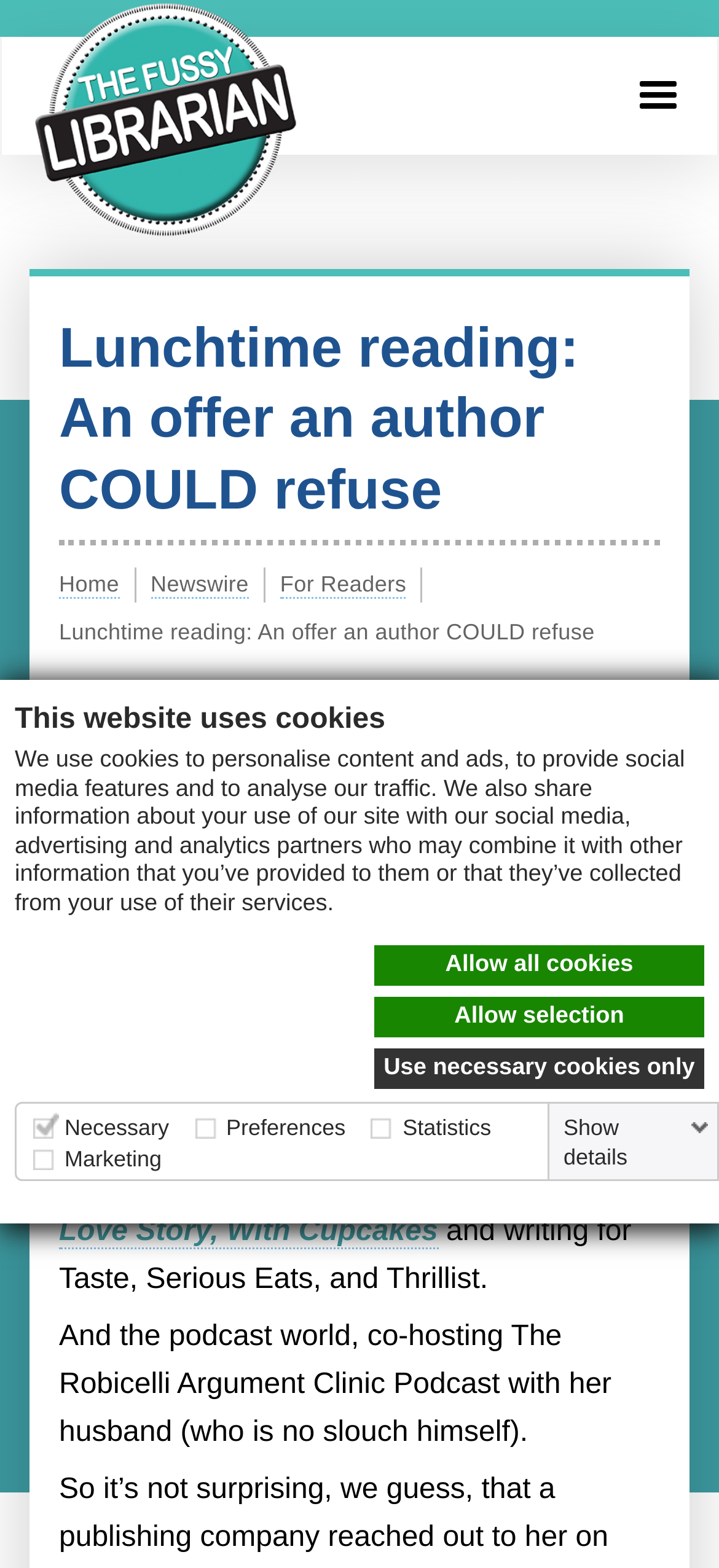Pinpoint the bounding box coordinates of the area that must be clicked to complete this instruction: "Learn more about Allison Robicelli's cookbook".

[0.082, 0.746, 0.87, 0.797]